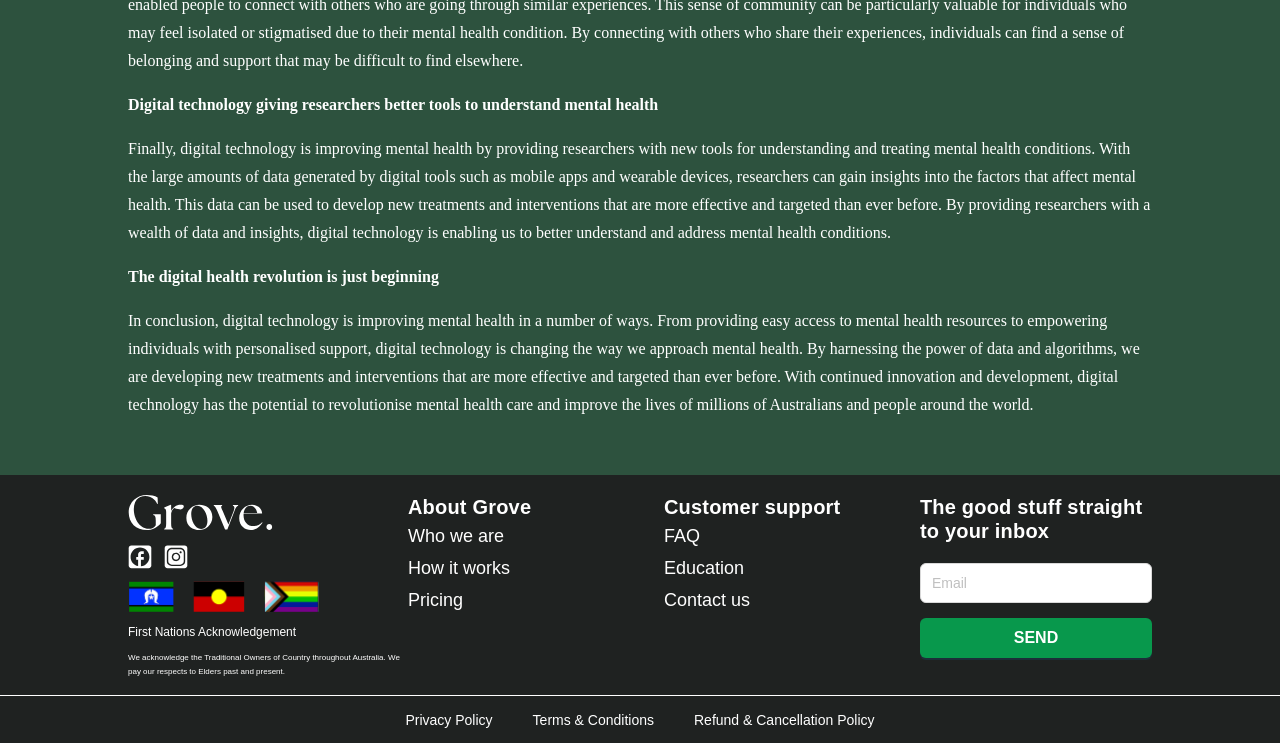Please specify the coordinates of the bounding box for the element that should be clicked to carry out this instruction: "Click the 'Contact Us' link". The coordinates must be four float numbers between 0 and 1, formatted as [left, top, right, bottom].

None